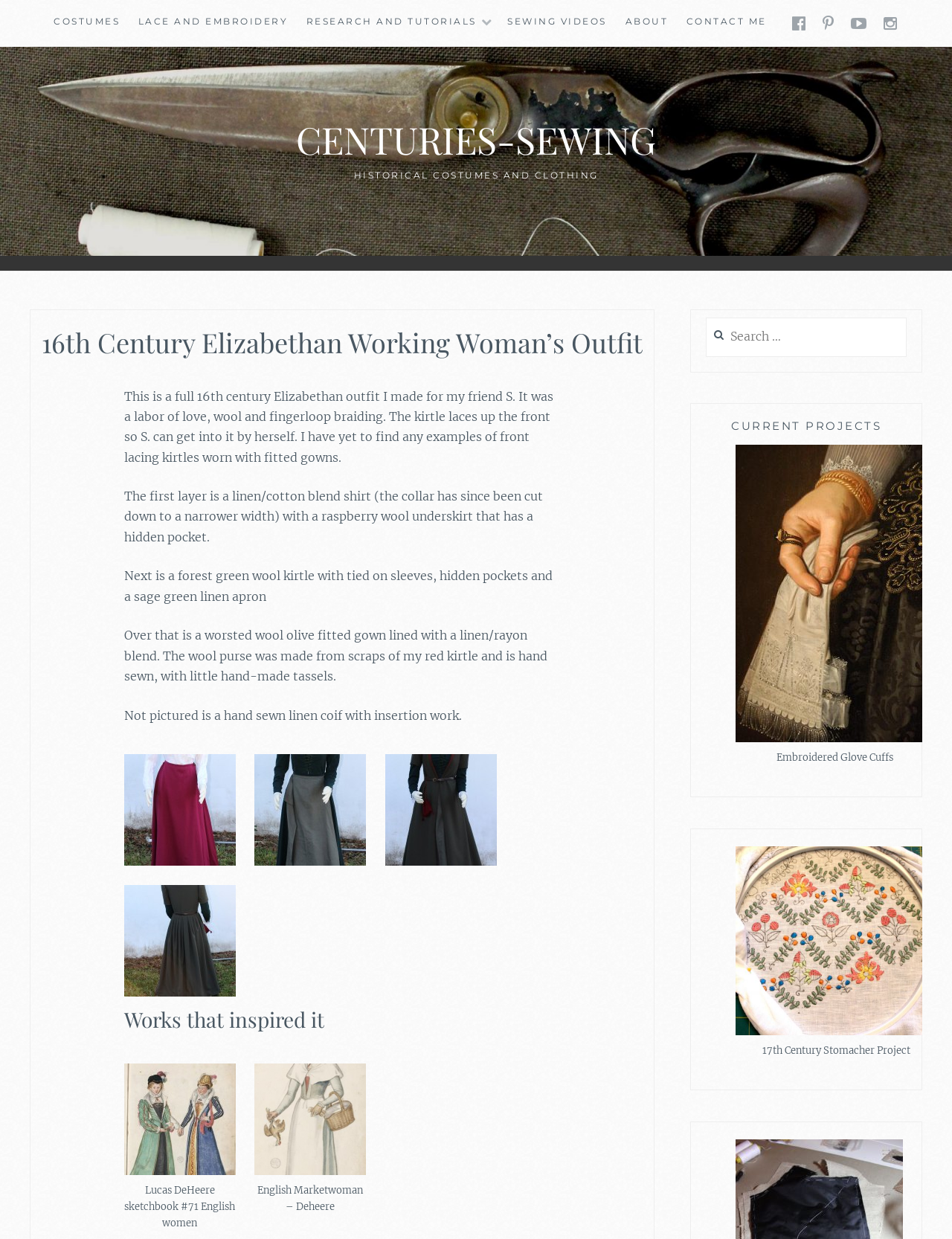Find the bounding box coordinates of the element you need to click on to perform this action: 'View the '16th Century Elizabethan Working Woman’s Outfit' details'. The coordinates should be represented by four float values between 0 and 1, in the format [left, top, right, bottom].

[0.032, 0.262, 0.687, 0.29]